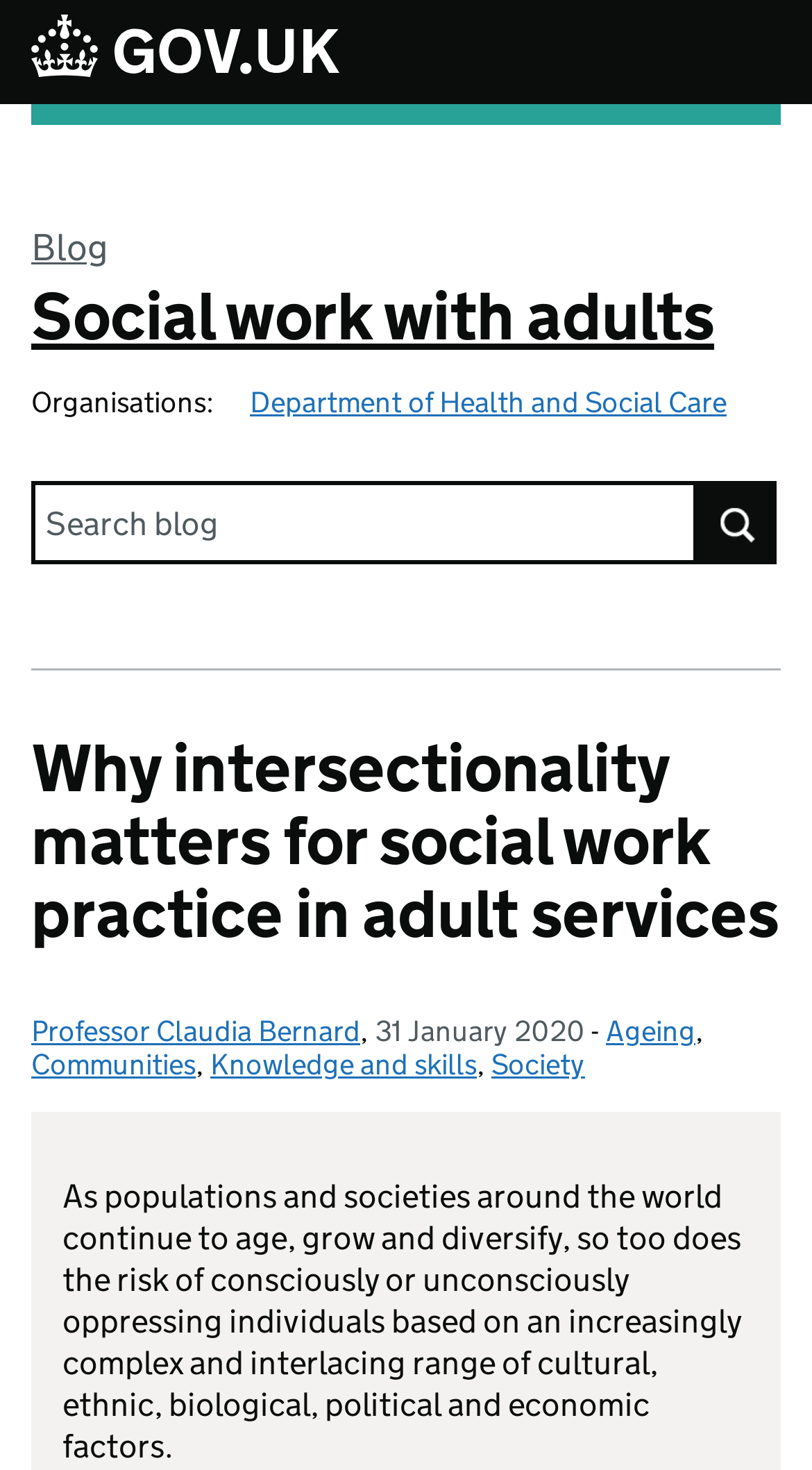What is the department mentioned in the description list?
Kindly give a detailed and elaborate answer to the question.

The department can be found in the description list section, which is located at the top of the page. The description list has a term 'Organisations:' followed by a detail that contains a link to the 'Department of Health and Social Care'.